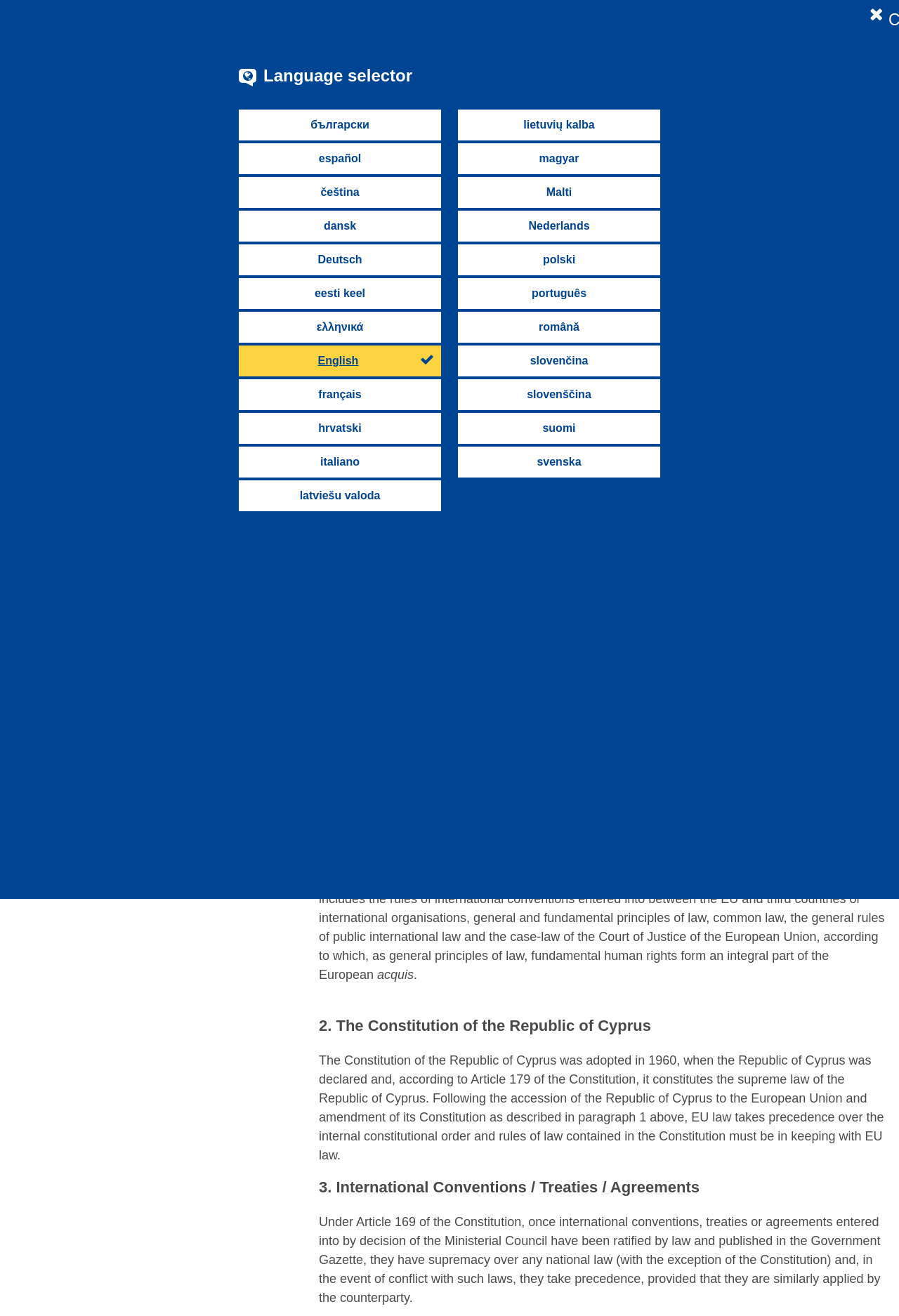Specify the bounding box coordinates of the area to click in order to follow the given instruction: "Save as PDF."

[0.065, 0.366, 0.083, 0.387]